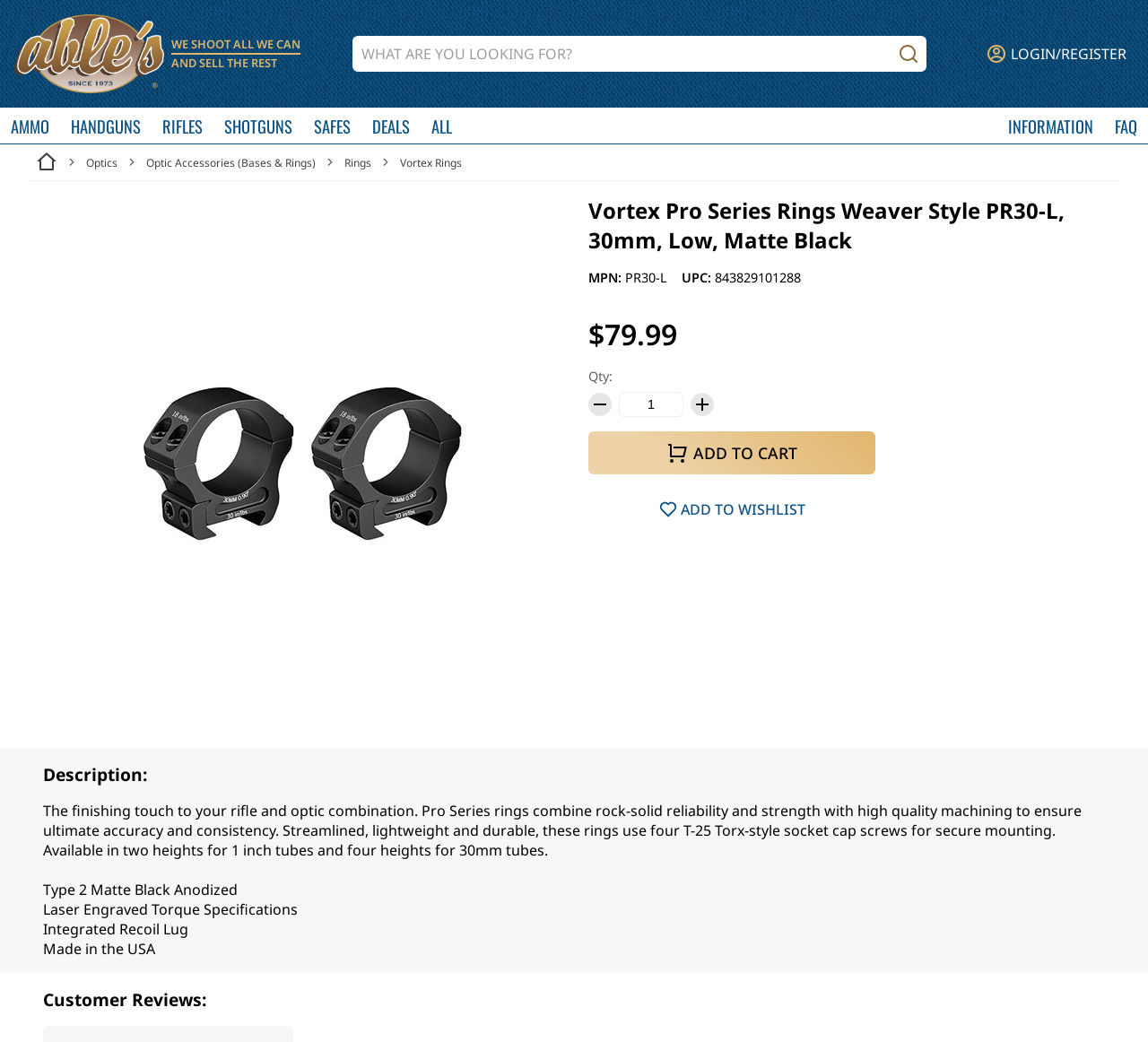Please predict the bounding box coordinates of the element's region where a click is necessary to complete the following instruction: "Add the product to cart". The coordinates should be represented by four float numbers between 0 and 1, i.e., [left, top, right, bottom].

[0.604, 0.424, 0.695, 0.445]